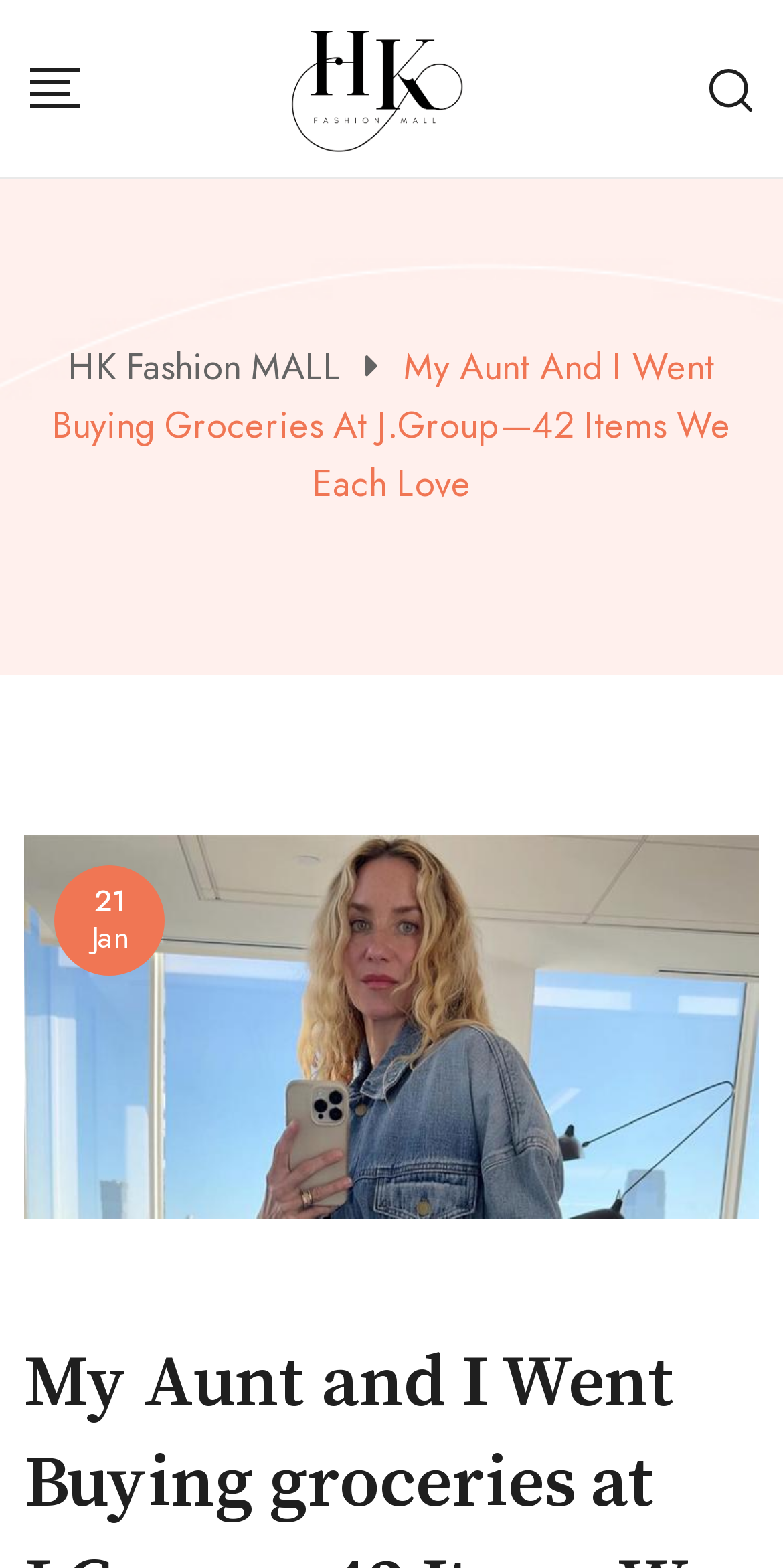Highlight the bounding box of the UI element that corresponds to this description: "title="Search"".

[0.905, 0.039, 0.962, 0.072]